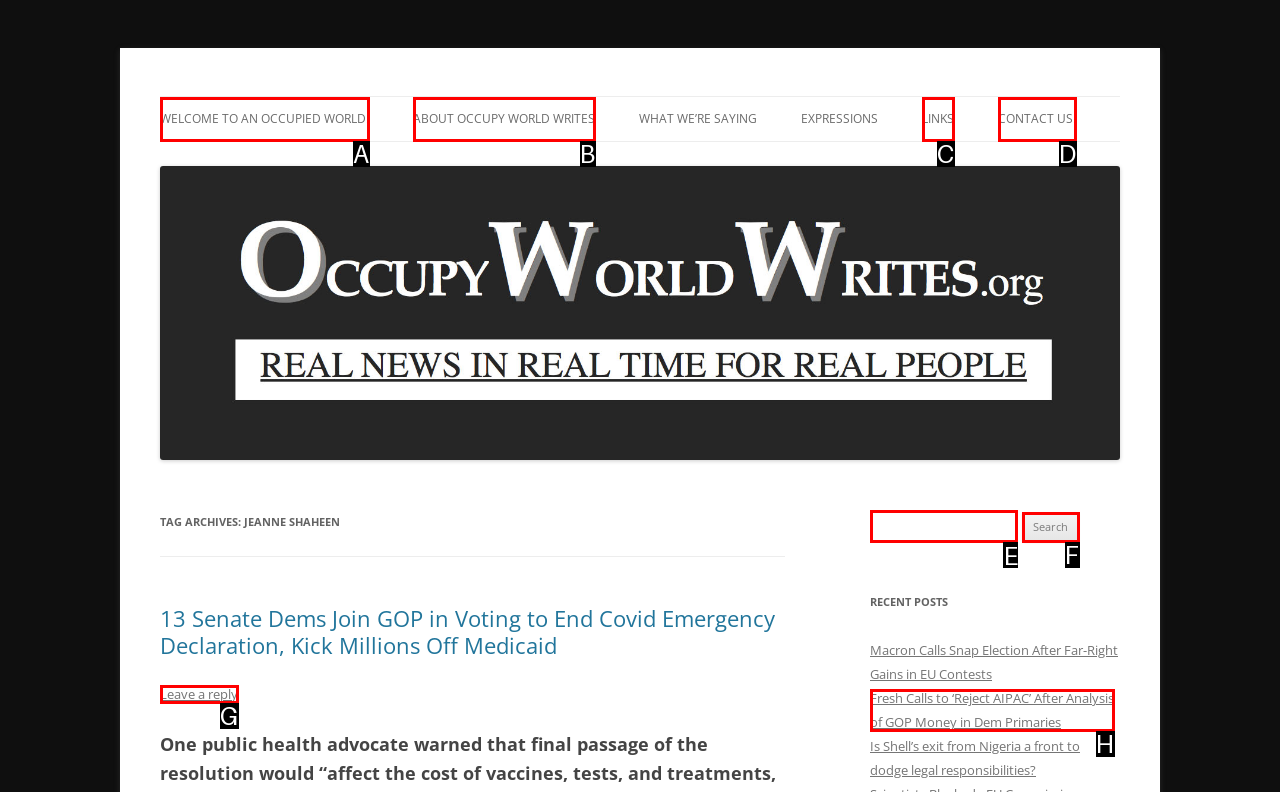Indicate the letter of the UI element that should be clicked to accomplish the task: Search for a topic. Answer with the letter only.

E